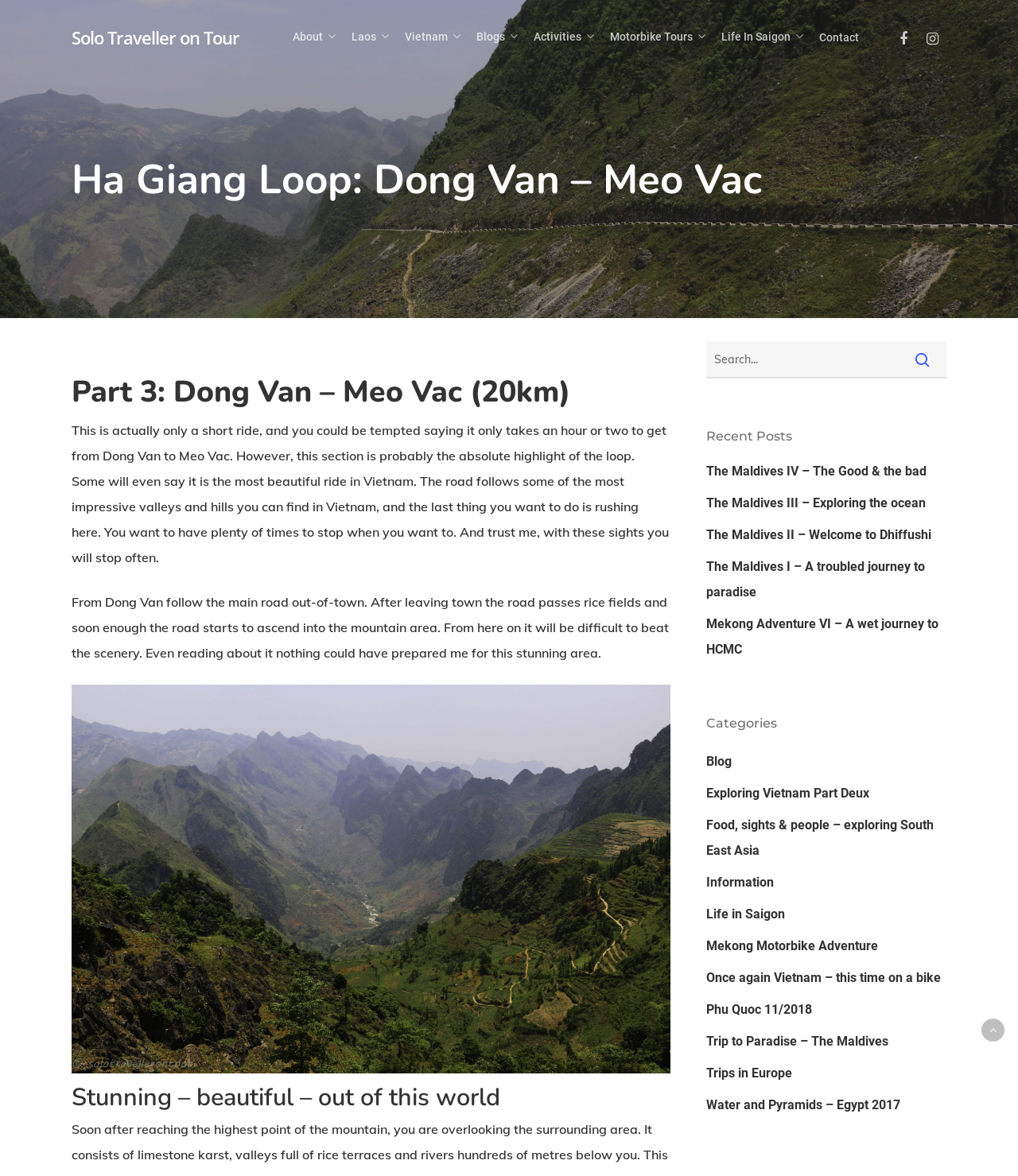Identify the bounding box coordinates of the section that should be clicked to achieve the task described: "Search for something".

[0.693, 0.291, 0.93, 0.322]